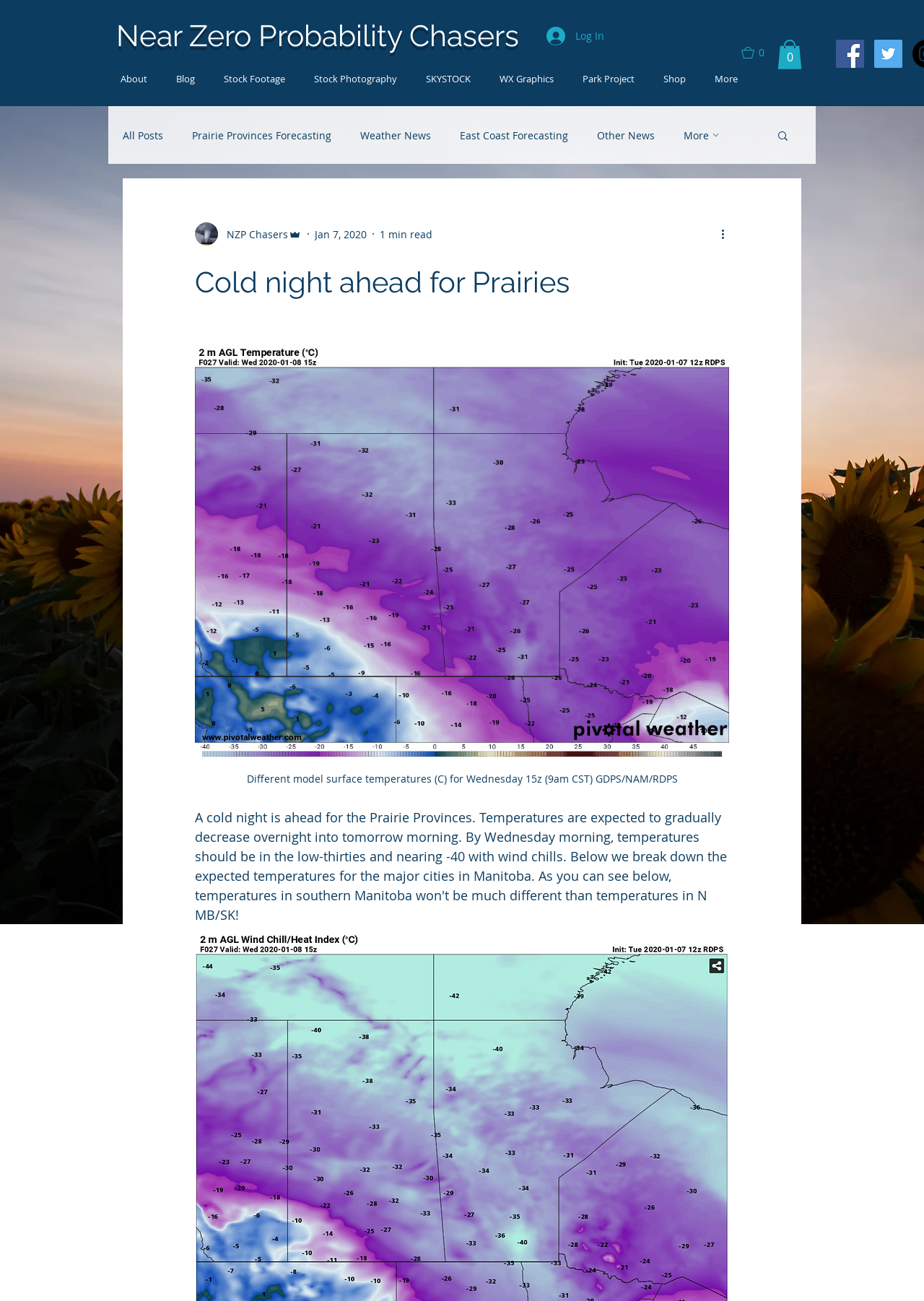Please identify the bounding box coordinates of the region to click in order to complete the task: "Log in to the website". The coordinates must be four float numbers between 0 and 1, specified as [left, top, right, bottom].

[0.58, 0.017, 0.665, 0.038]